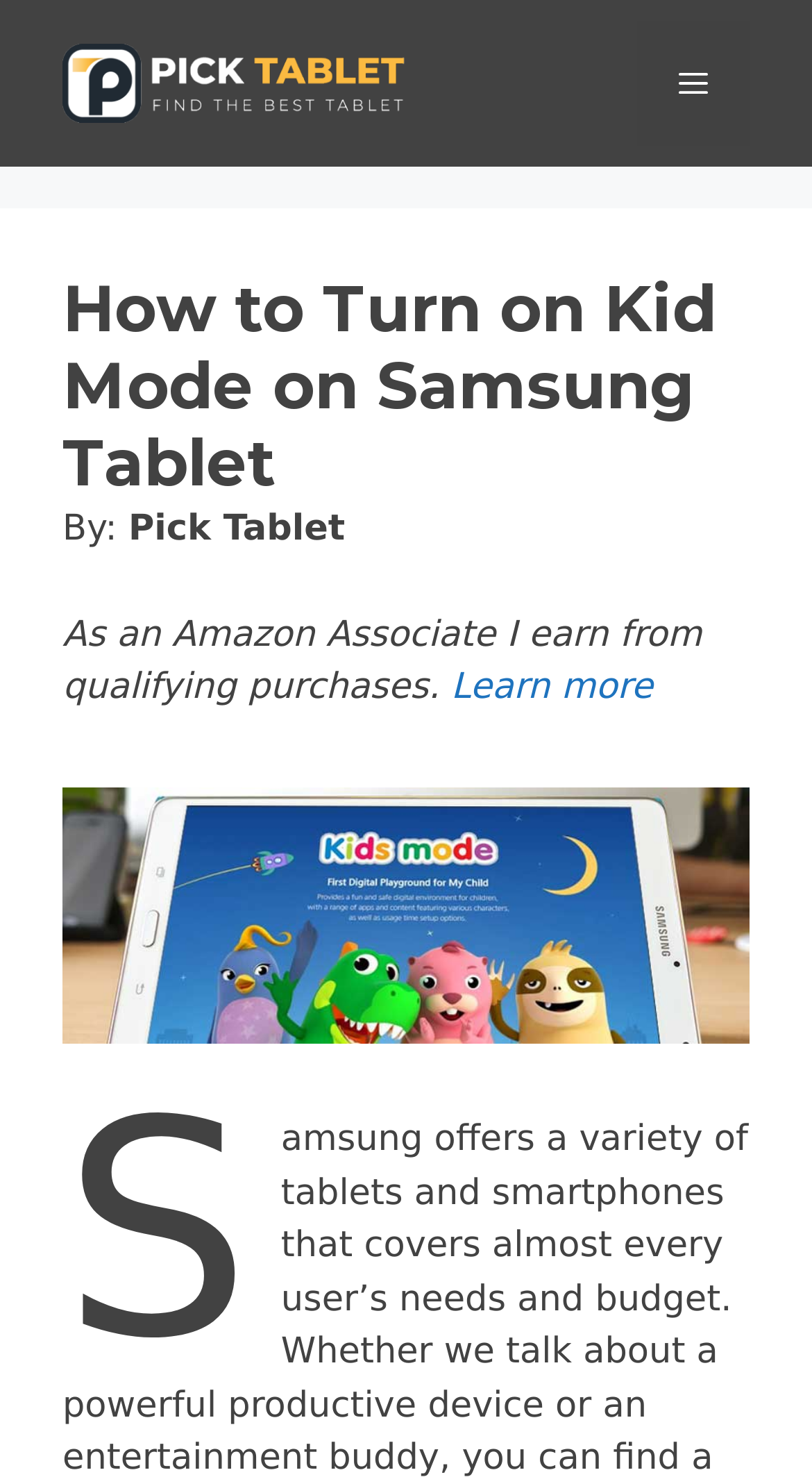Produce an elaborate caption capturing the essence of the webpage.

The webpage is about Samsung tablets and smartphones, offering a range of devices to cater to different user needs and budgets. At the top of the page, there is a banner with the site's name, "Pick Tablet", accompanied by a logo image. To the right of the banner, there is a navigation menu toggle button labeled "Menu". 

Below the banner, there is a header section with a heading that reads "How to Turn on Kid Mode on Samsung Tablet". The author of the article is credited as "Pick Tablet" and there is a disclaimer stating "As an Amazon Associate I earn from qualifying purchases." A "Learn more" link is provided next to the disclaimer.

The main content of the page is an article, which is accompanied by a large image related to the topic of turning on Kid Mode on Samsung tablets. The image takes up most of the page's width and is positioned below the header section.